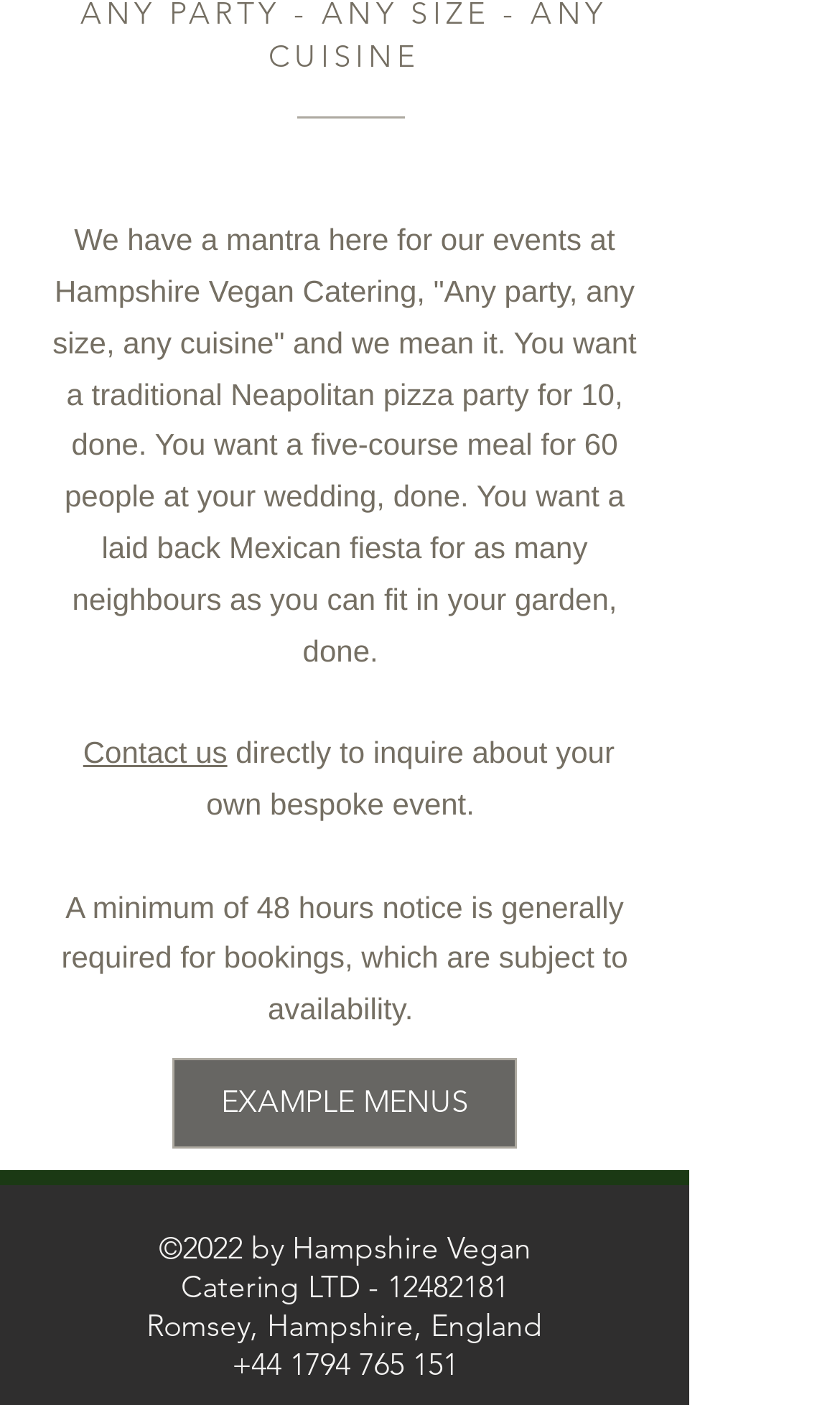What type of catering does the company offer?
With the help of the image, please provide a detailed response to the question.

The company's name 'Hampshire Vegan Catering' suggests that they offer vegan catering services, which is also implied by the mention of 'Neapolitan pizza party' and 'Mexican fiesta' in the first paragraph.